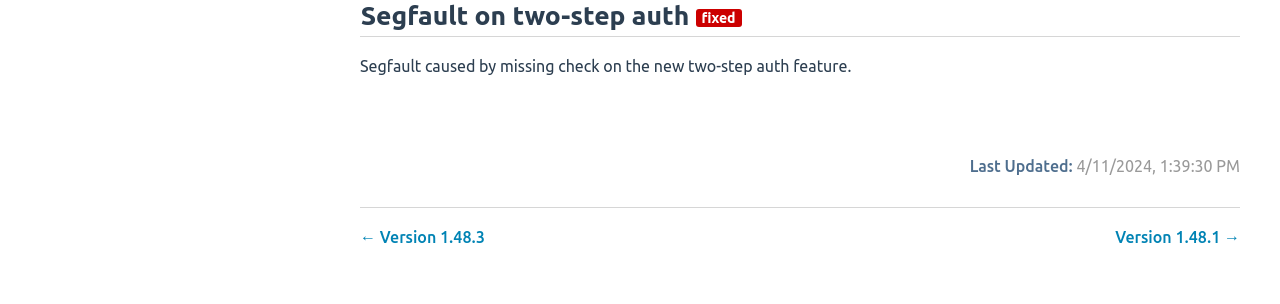What is the last updated date?
Please provide a single word or phrase as your answer based on the screenshot.

4/11/2024, 1:39:30 PM